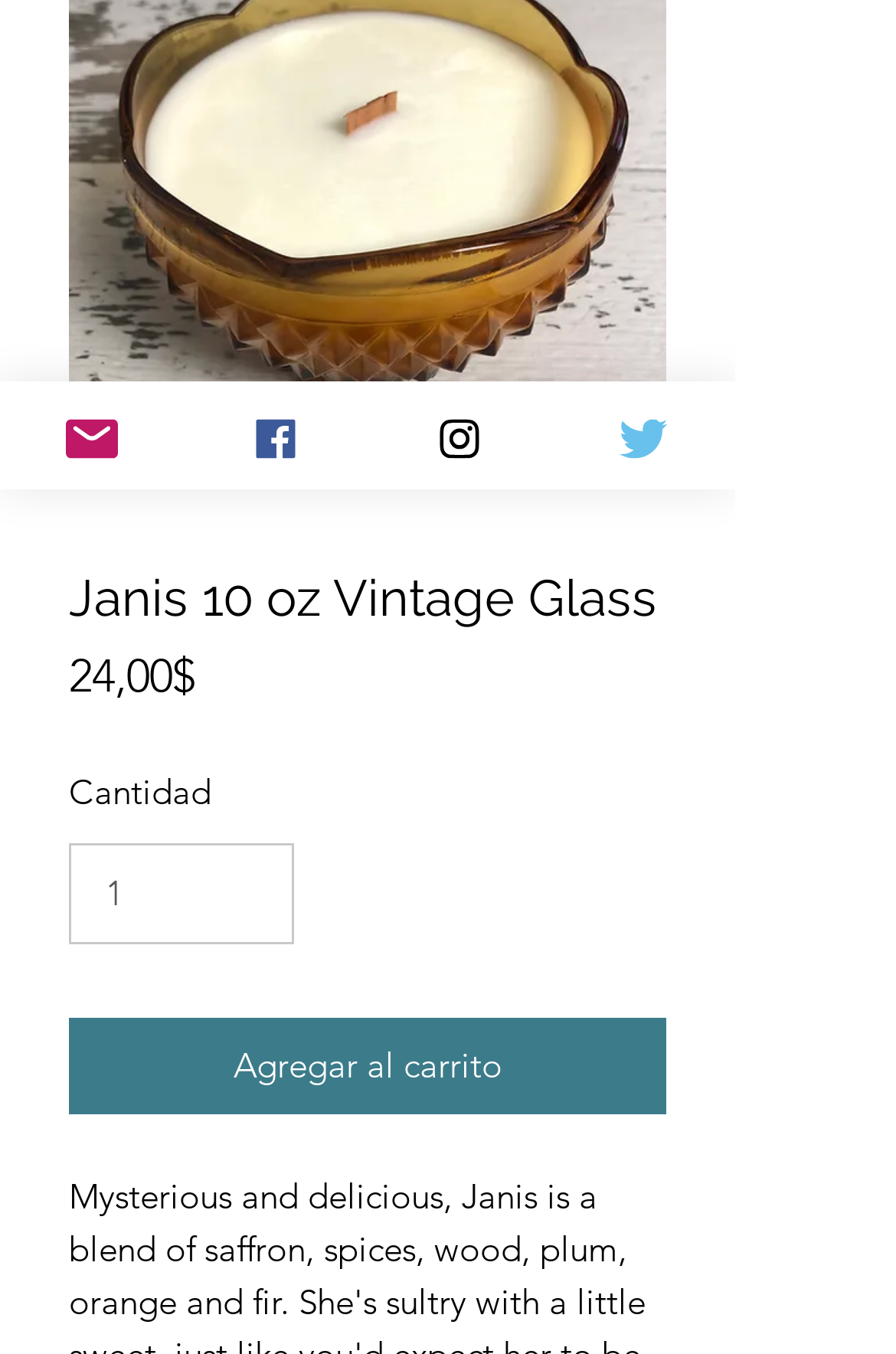Given the element description "Agregar al carrito", identify the bounding box of the corresponding UI element.

[0.077, 0.751, 0.744, 0.823]